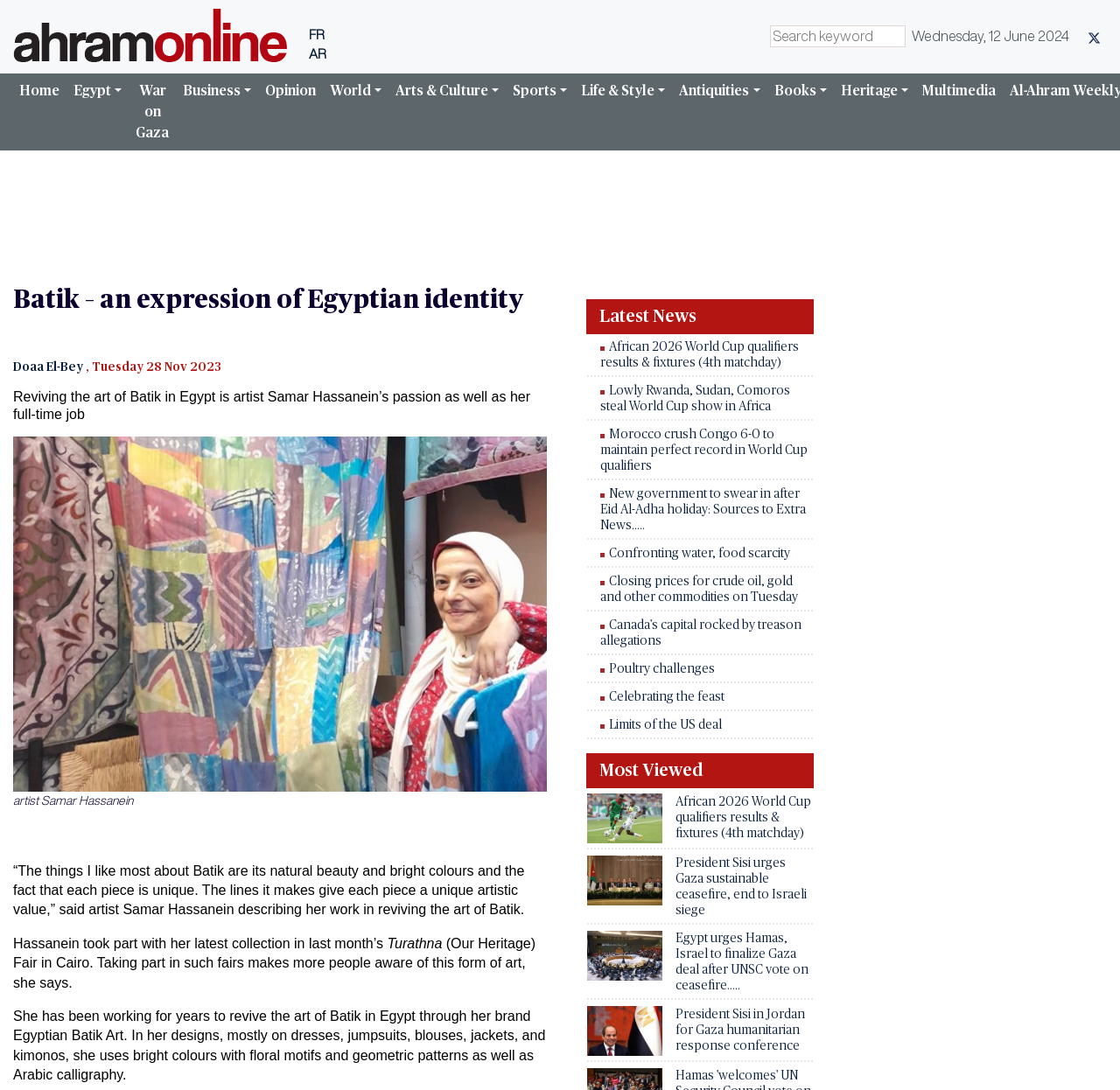Can you pinpoint the bounding box coordinates for the clickable element required for this instruction: "View the article by Doaa El-Bey"? The coordinates should be four float numbers between 0 and 1, i.e., [left, top, right, bottom].

[0.012, 0.331, 0.074, 0.342]